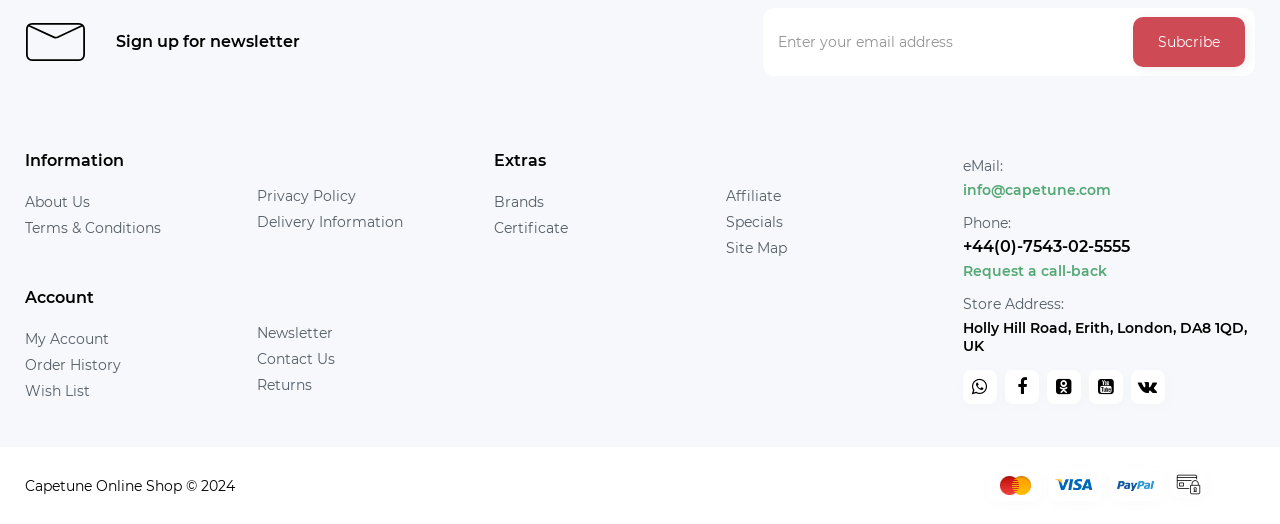Kindly determine the bounding box coordinates of the area that needs to be clicked to fulfill this instruction: "View terms and conditions".

[0.02, 0.418, 0.126, 0.452]